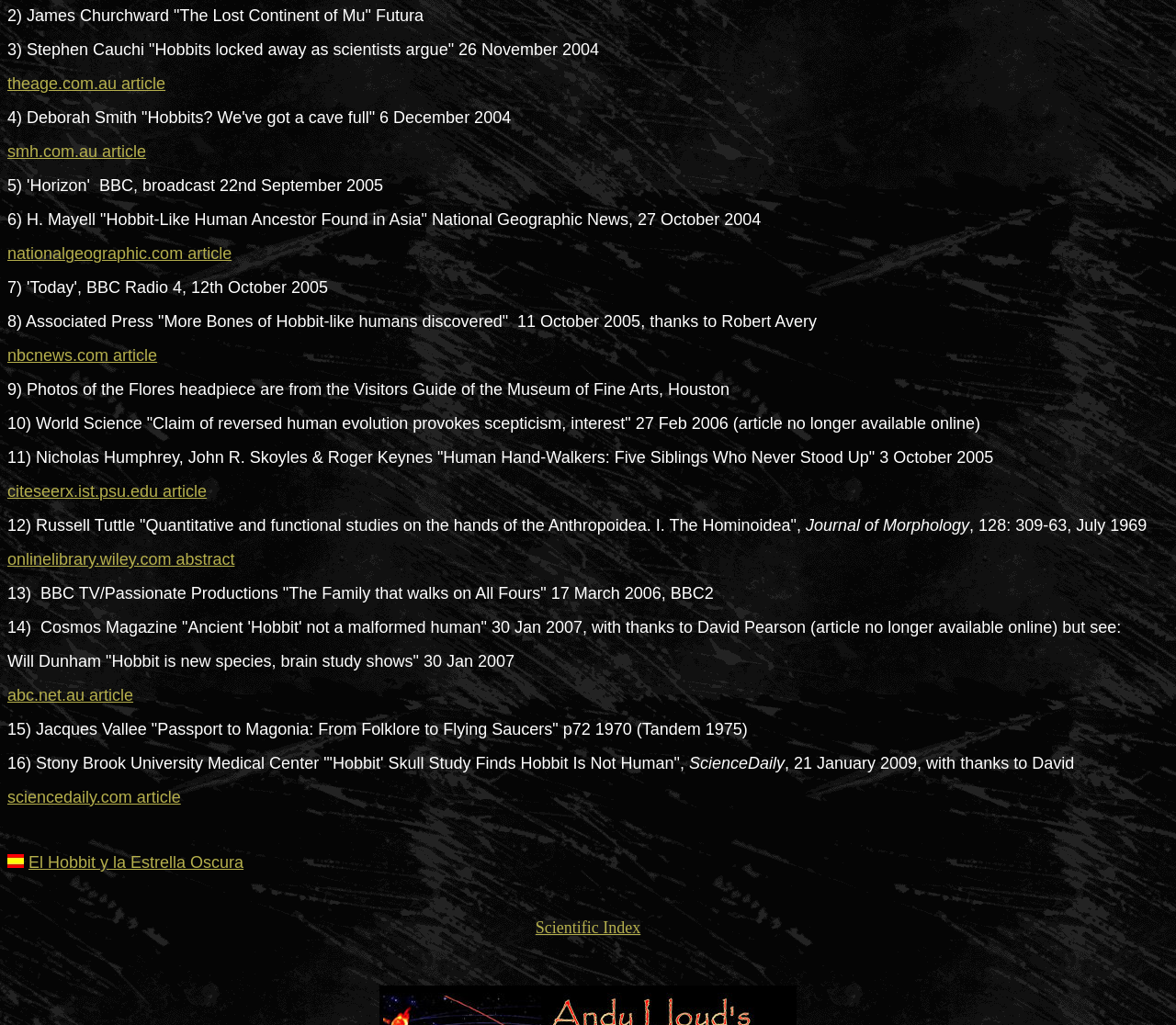Find the bounding box coordinates of the element I should click to carry out the following instruction: "Visit the nationalgeographic.com article".

[0.006, 0.24, 0.197, 0.255]